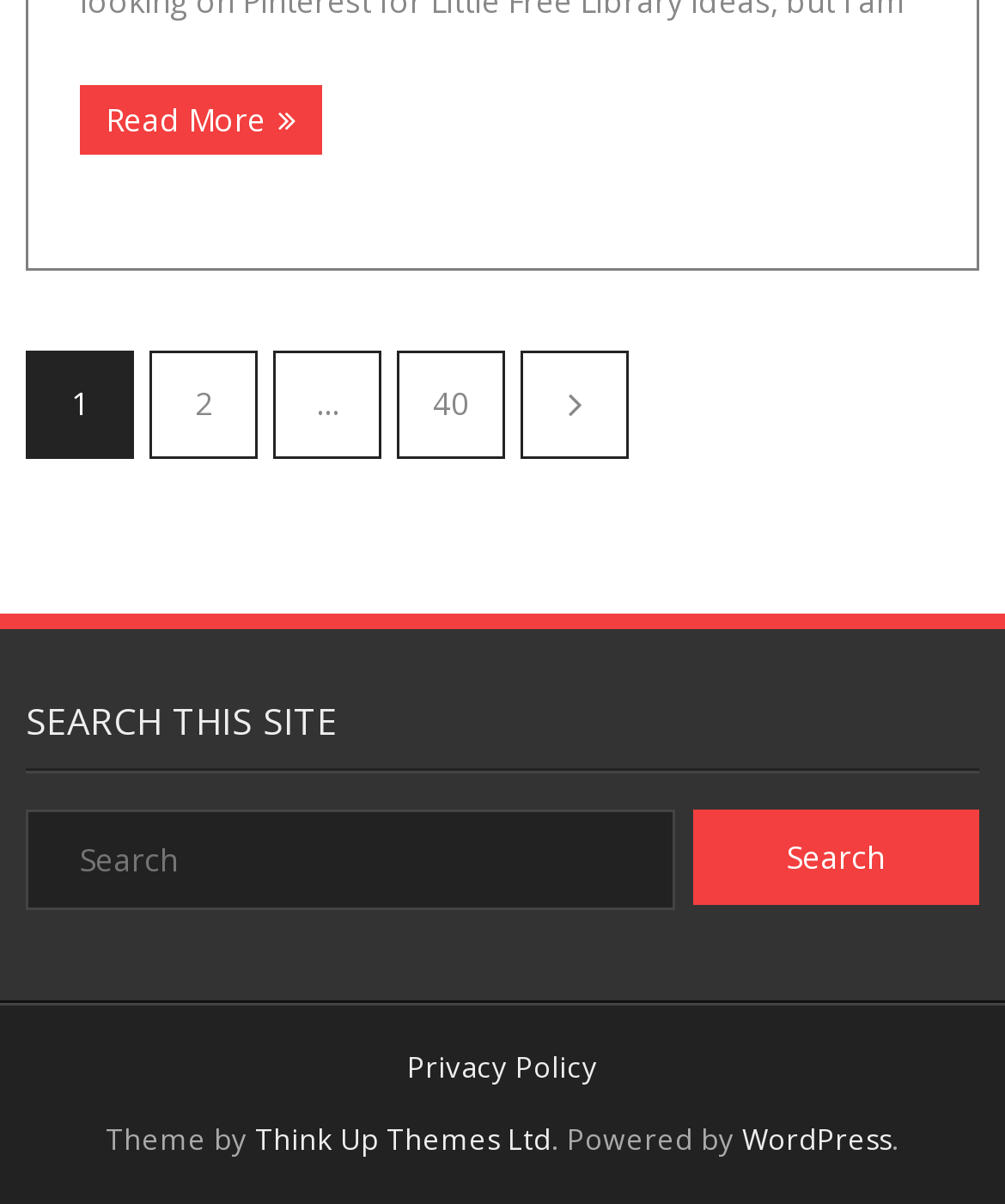What is the next action after entering search keywords?
Please utilize the information in the image to give a detailed response to the question.

The search bar has a textbox to enter search keywords, and a button labeled 'Search' next to it. This implies that after entering search keywords, the user needs to click the 'Search' button to initiate the search.